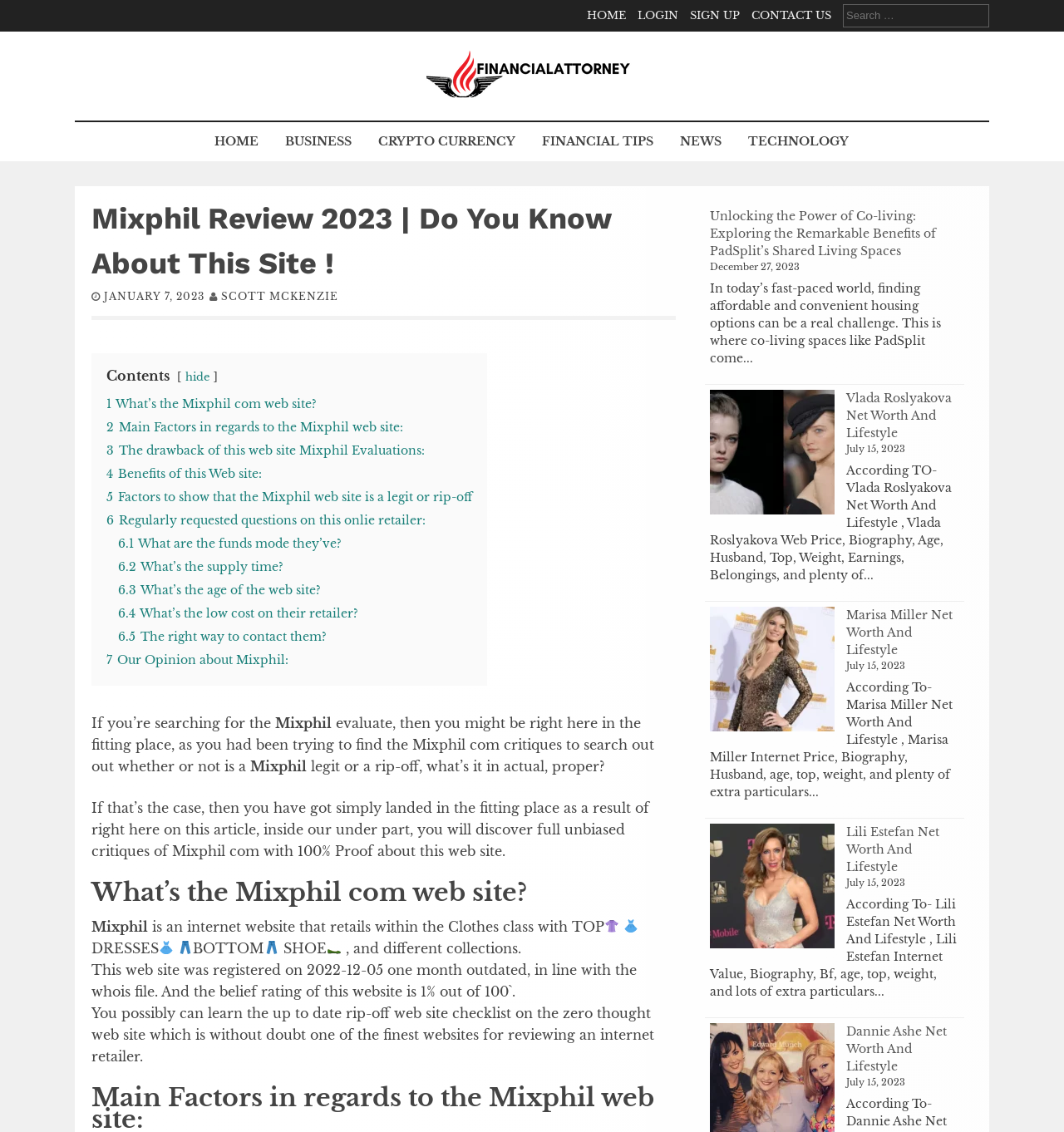Determine the bounding box coordinates (top-left x, top-left y, bottom-right x, bottom-right y) of the UI element described in the following text: 6.2 What’s the supply time?

[0.111, 0.494, 0.266, 0.507]